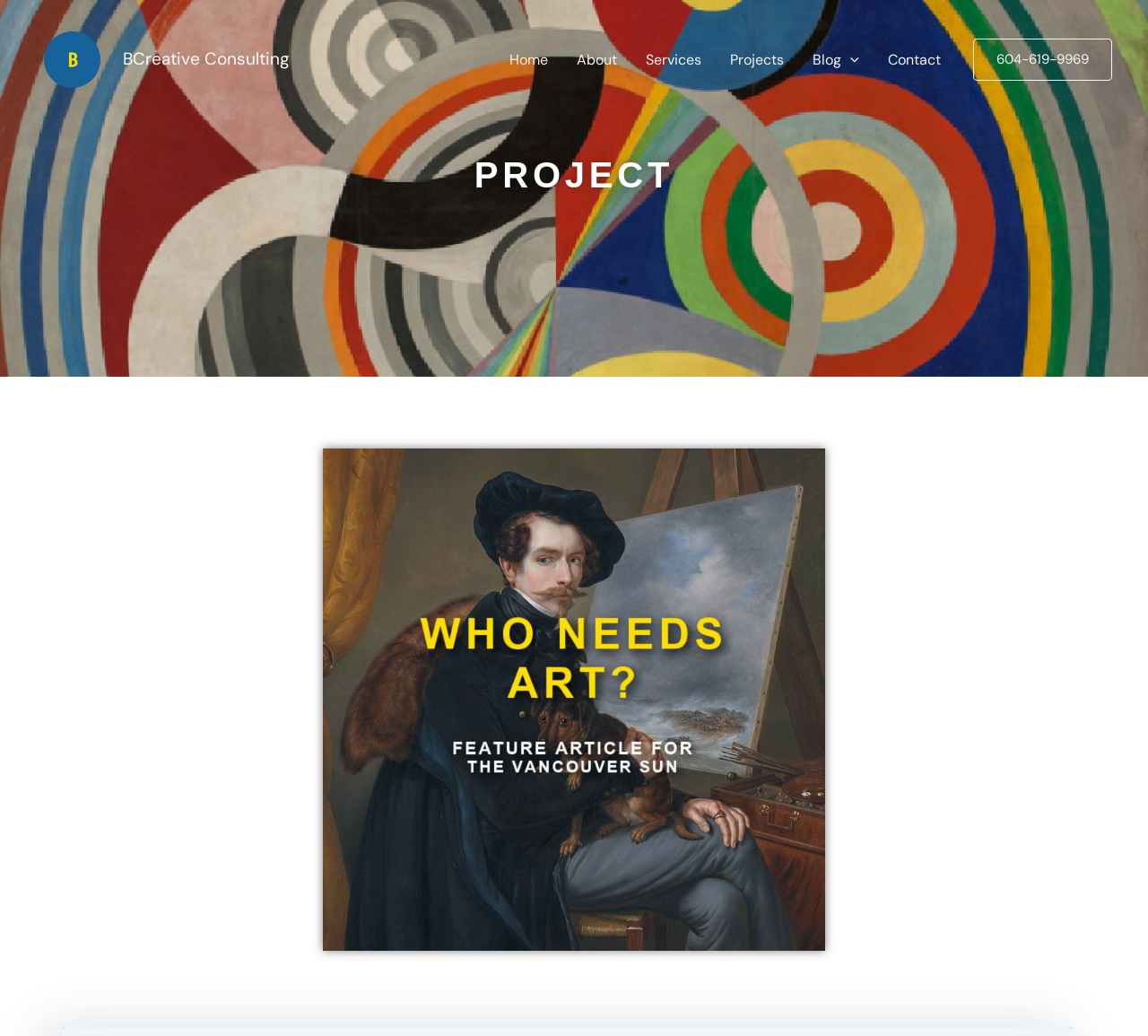Please provide a one-word or short phrase answer to the question:
What is the topic of the feature article?

Who Needs Art